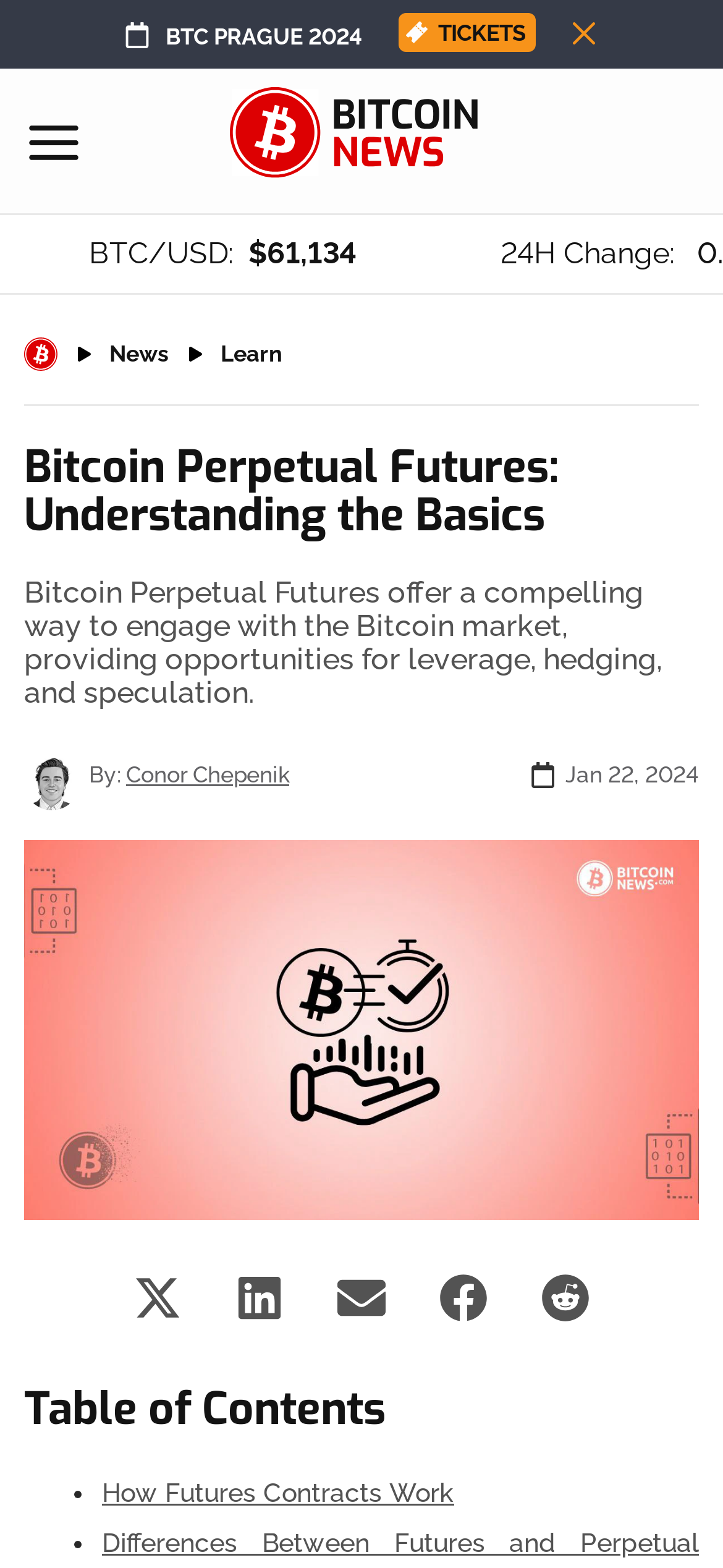Specify the bounding box coordinates of the element's region that should be clicked to achieve the following instruction: "Click on the 'News' link". The bounding box coordinates consist of four float numbers between 0 and 1, in the format [left, top, right, bottom].

[0.151, 0.209, 0.233, 0.243]